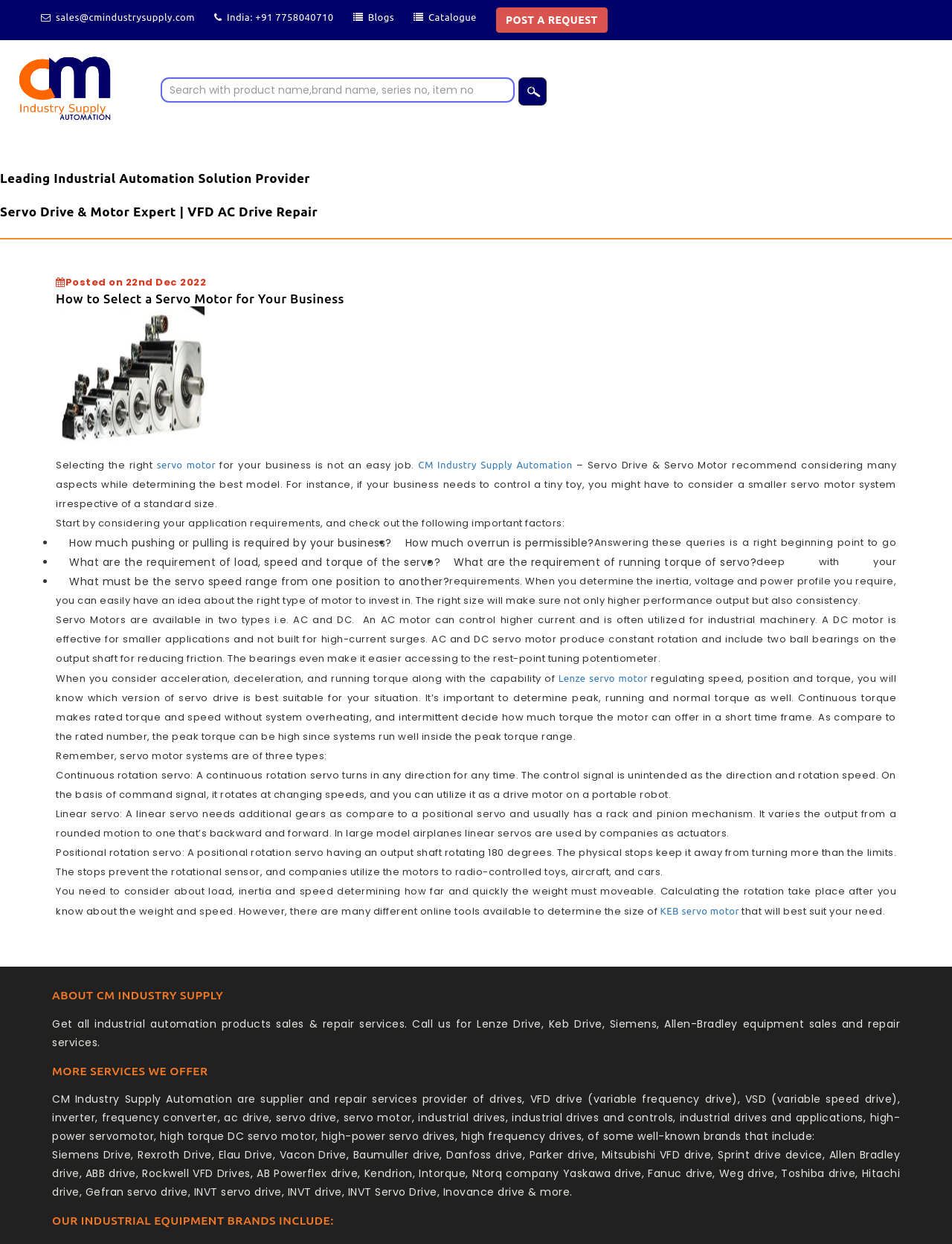What is the purpose of considering many aspects while determining the servo motor?
Please give a detailed and elaborate answer to the question based on the image.

According to the webpage, CM Industry Supply Automation recommends considering many aspects while determining the best servo motor model. This is because different applications require different types of servo motors, and considering factors such as load, speed, and torque helps to select the right model for a specific business need.